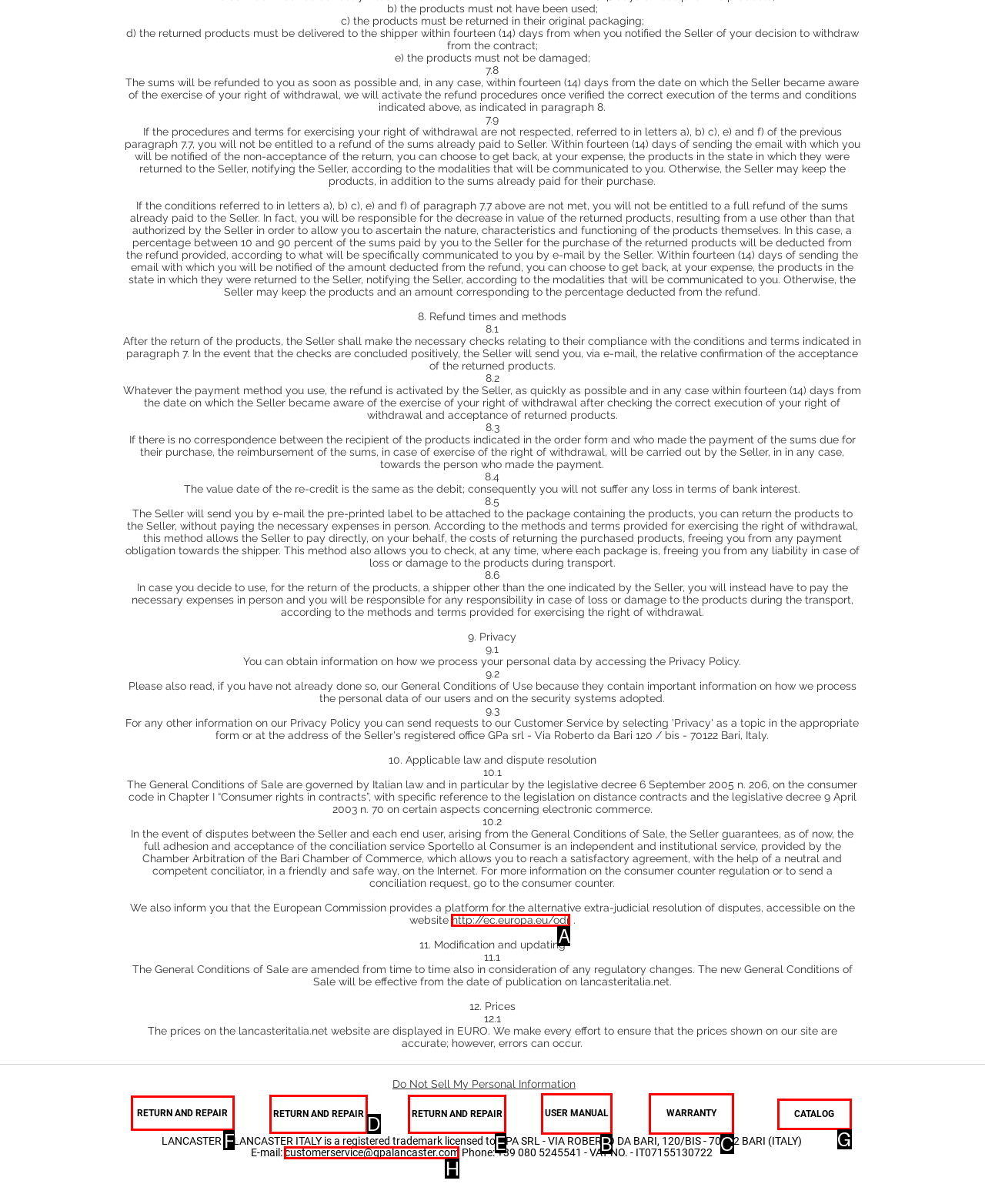Determine the letter of the UI element I should click on to complete the task: Click on the 'RETURN AND REPAIR' link from the provided choices in the screenshot.

F